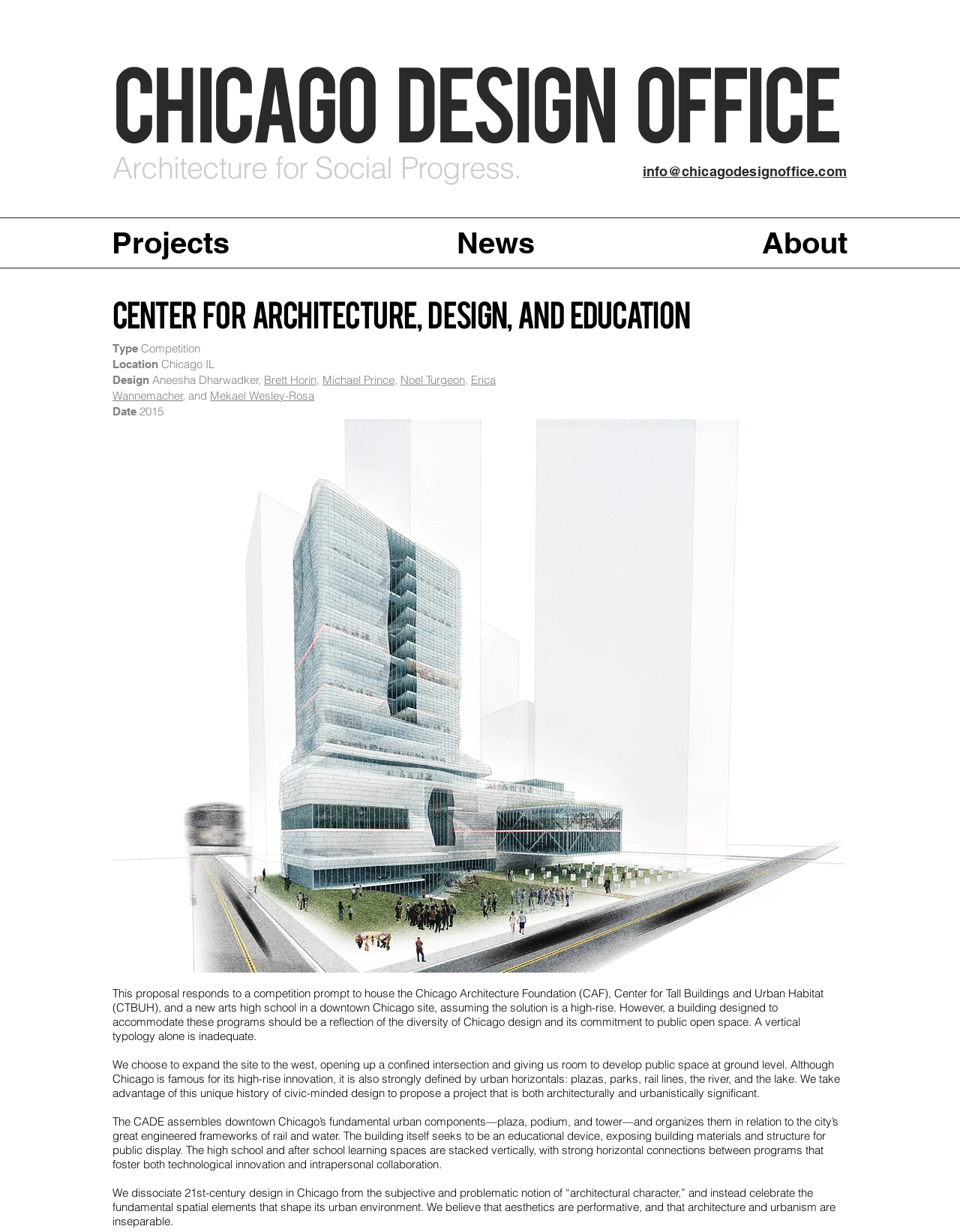Respond to the question below with a single word or phrase:
How many designers are mentioned?

6